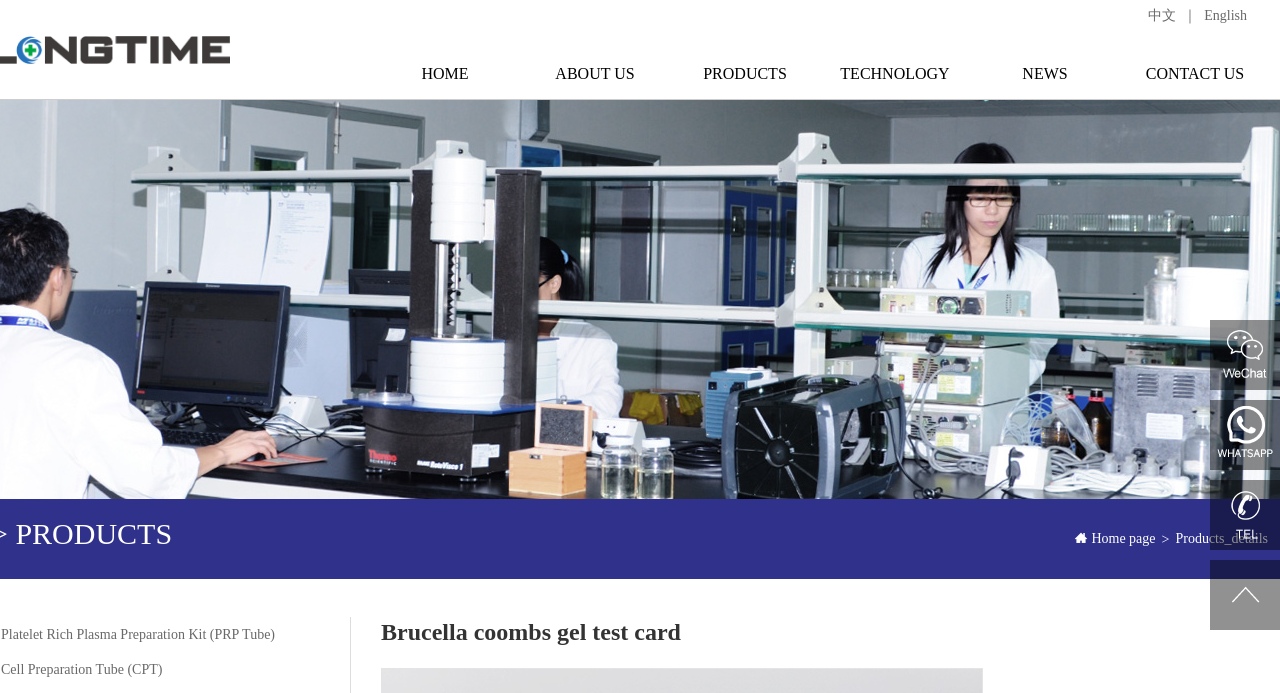Identify the bounding box coordinates for the element you need to click to achieve the following task: "learn about Brucella coombs gel test card". Provide the bounding box coordinates as four float numbers between 0 and 1, in the form [left, top, right, bottom].

[0.298, 0.89, 1.0, 0.935]